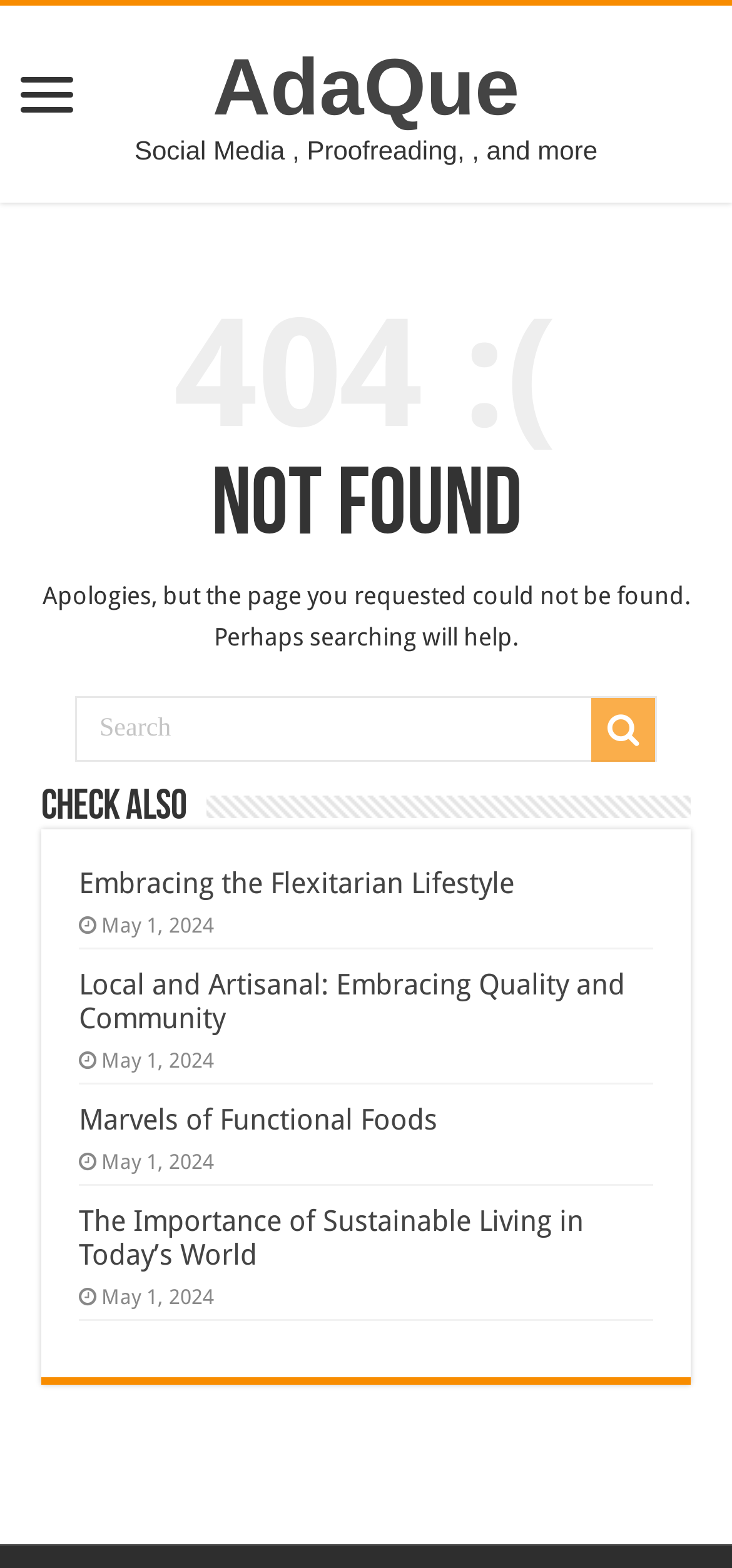With reference to the image, please provide a detailed answer to the following question: What is the purpose of the button with the magnifying glass icon?

The button with the magnifying glass icon is a search button, as indicated by the StaticText element 'Search' with bounding box coordinates [0.136, 0.456, 0.234, 0.474], and is likely used to submit the search query entered in the adjacent textbox.